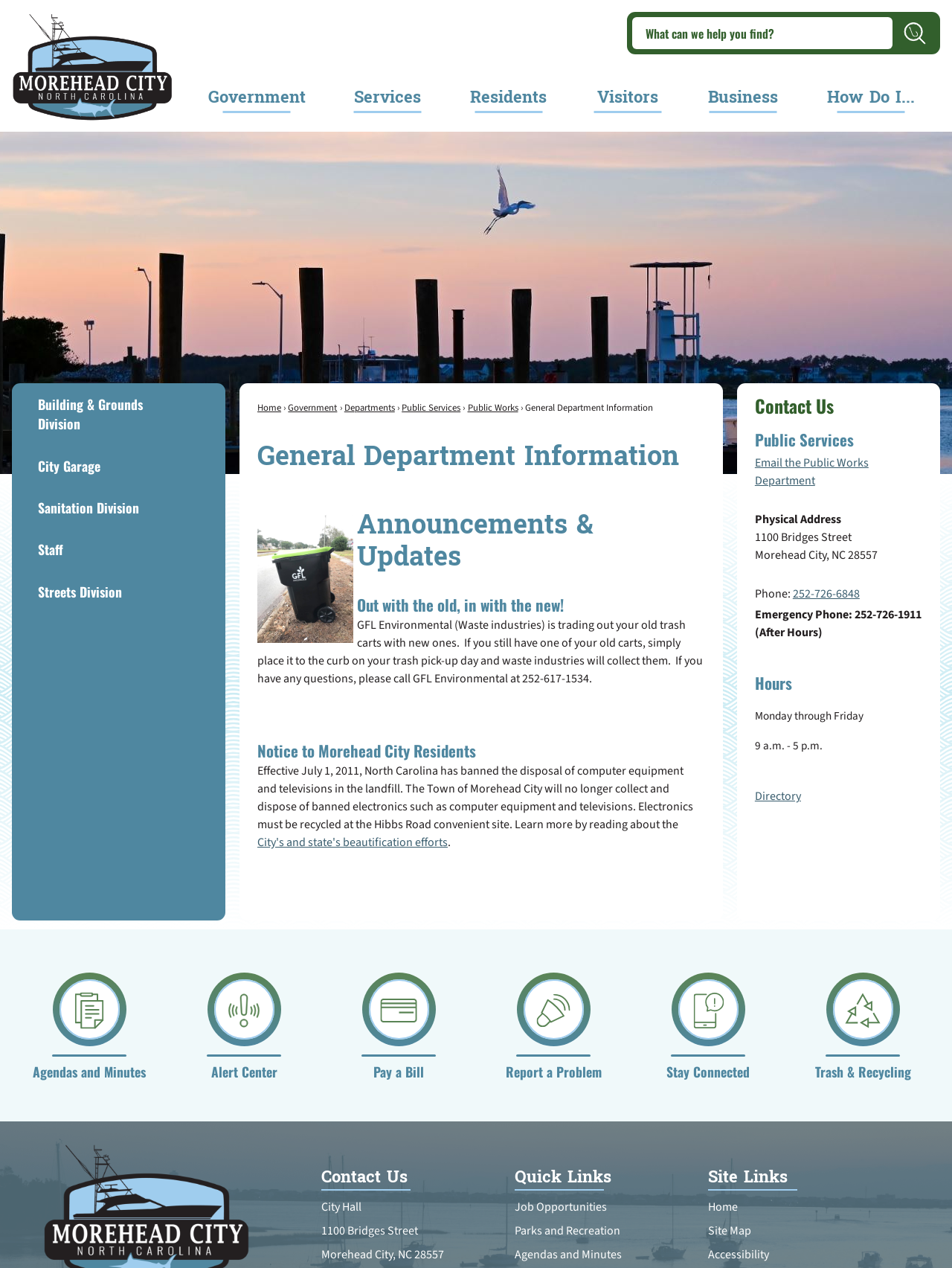Please identify the bounding box coordinates for the region that you need to click to follow this instruction: "Search for something".

[0.664, 0.013, 0.938, 0.039]